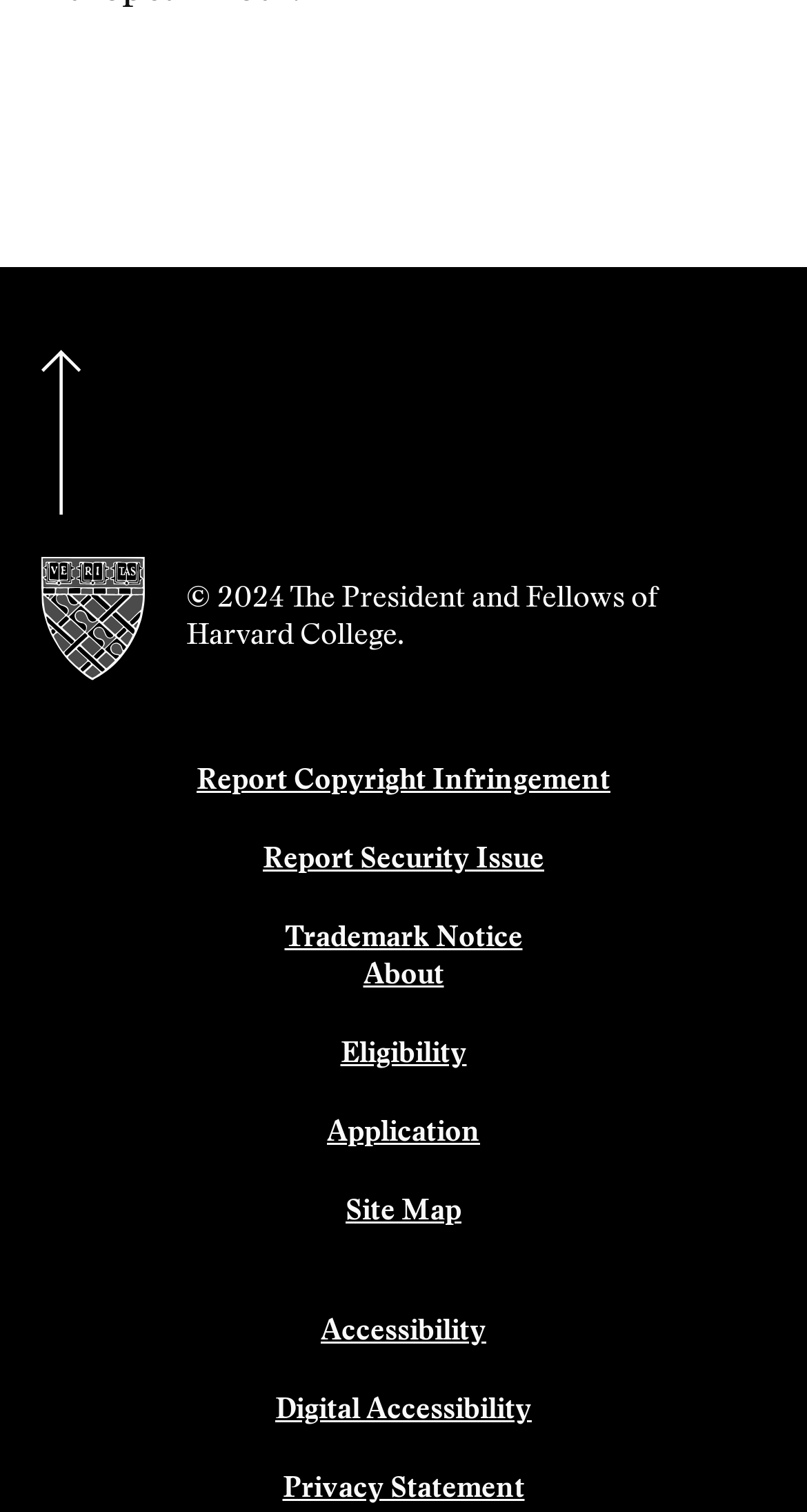Refer to the screenshot and give an in-depth answer to this question: Is there an image associated with the 'Return to top' link?

I found that the 'Return to top' link has an image element associated with it, which is located at the top of the page.